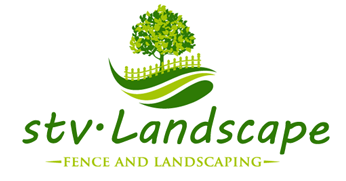Based on the image, please respond to the question with as much detail as possible:
What services are offered by the company?

The text 'Fence and Landscaping' is inscribed beneath the logo, highlighting the services offered by the company, which suggests that the company provides fence and landscaping services.